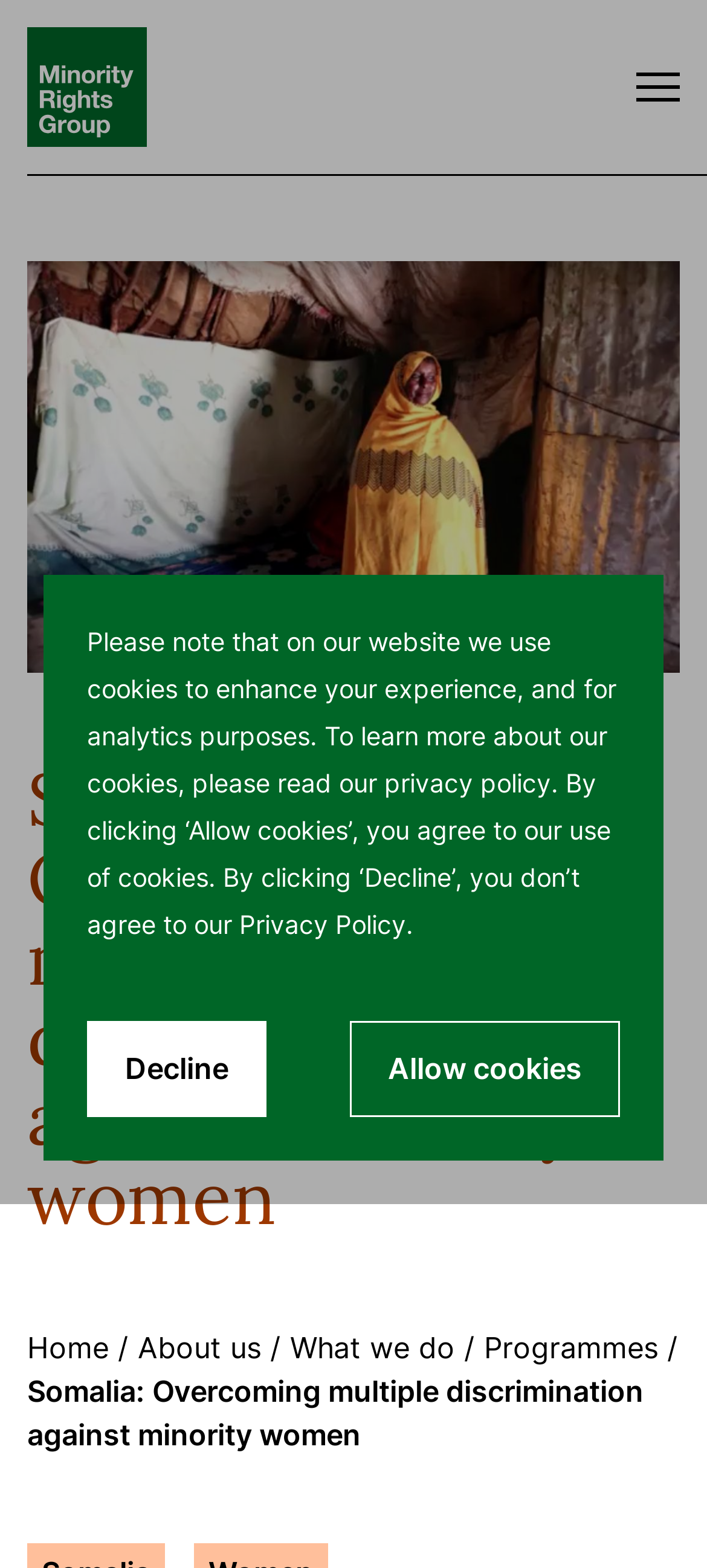Please find the bounding box coordinates of the section that needs to be clicked to achieve this instruction: "Read about 'What we do'".

[0.41, 0.848, 0.644, 0.871]